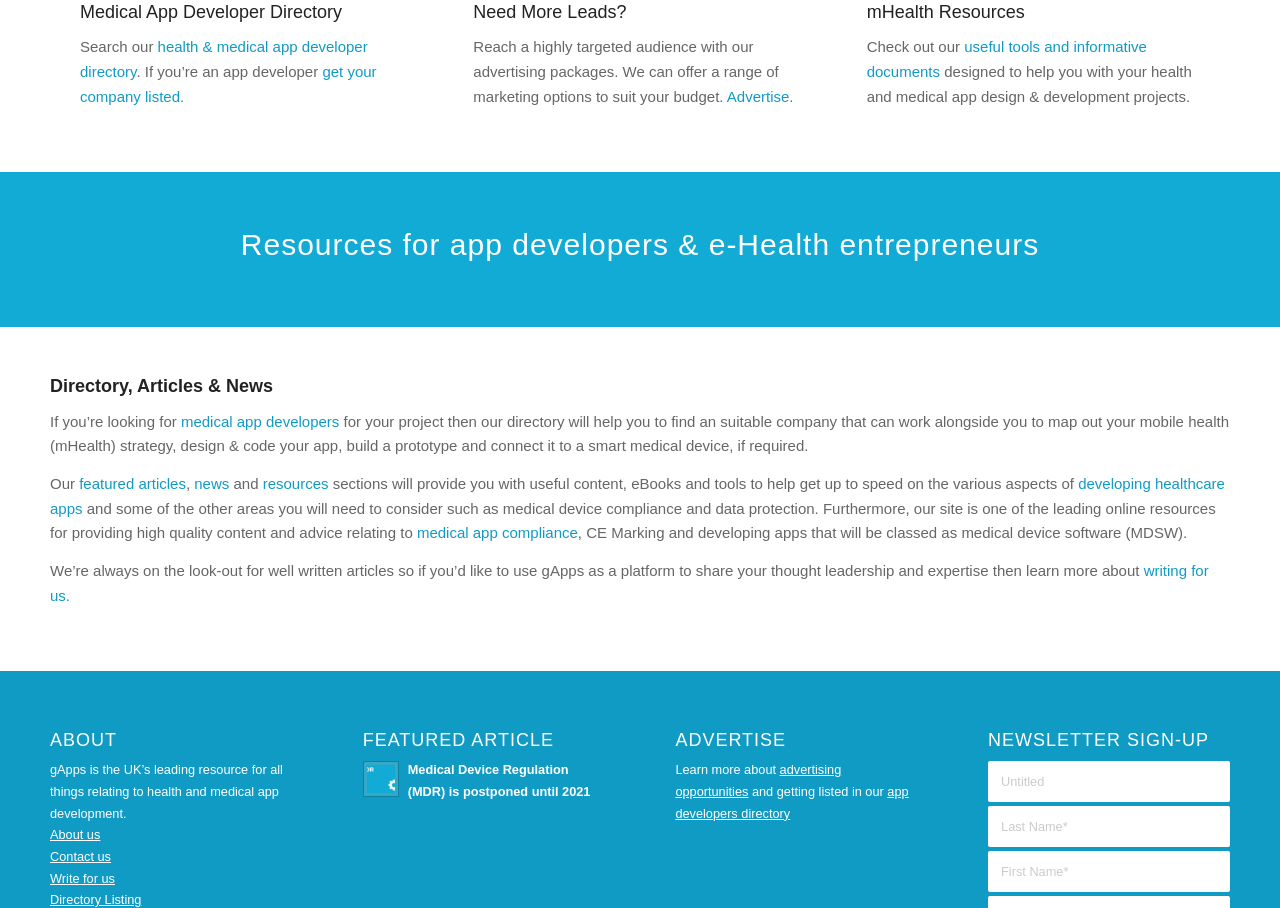Based on the image, please elaborate on the answer to the following question:
What type of resources are available in the 'mHealth Resources' section?

The 'mHealth Resources' section is described as having 'useful tools and informative documents' that are designed to help with health and medical app design and development projects, suggesting that this section provides resources that can aid in the development of medical apps.